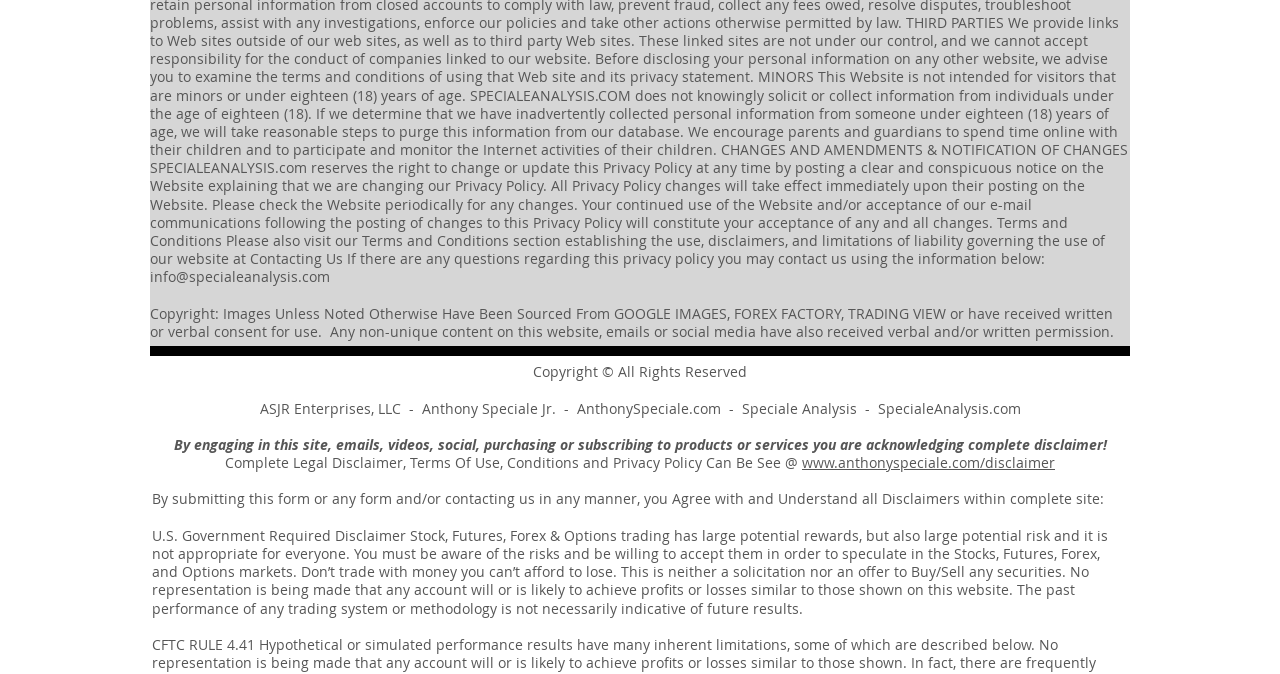Answer the question below in one word or phrase:
What type of trading is discussed on the webpage?

Stock, Futures, Forex, and Options